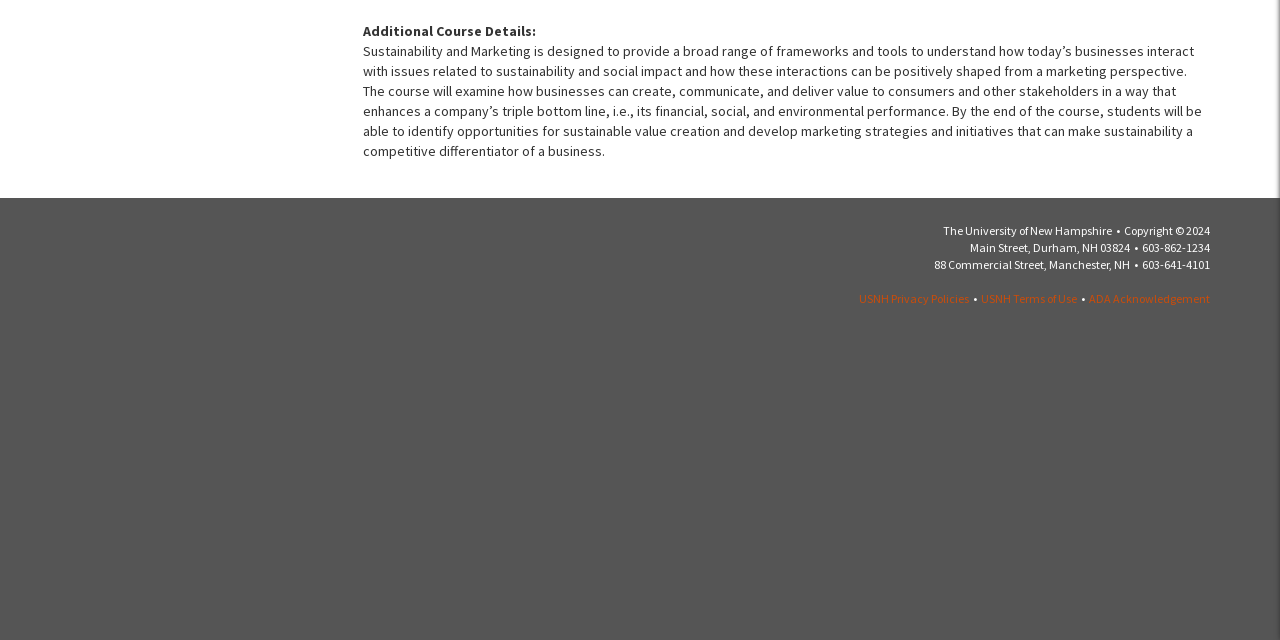Extract the bounding box coordinates for the UI element described by the text: "USNH Terms of Use". The coordinates should be in the form of [left, top, right, bottom] with values between 0 and 1.

[0.766, 0.455, 0.841, 0.479]